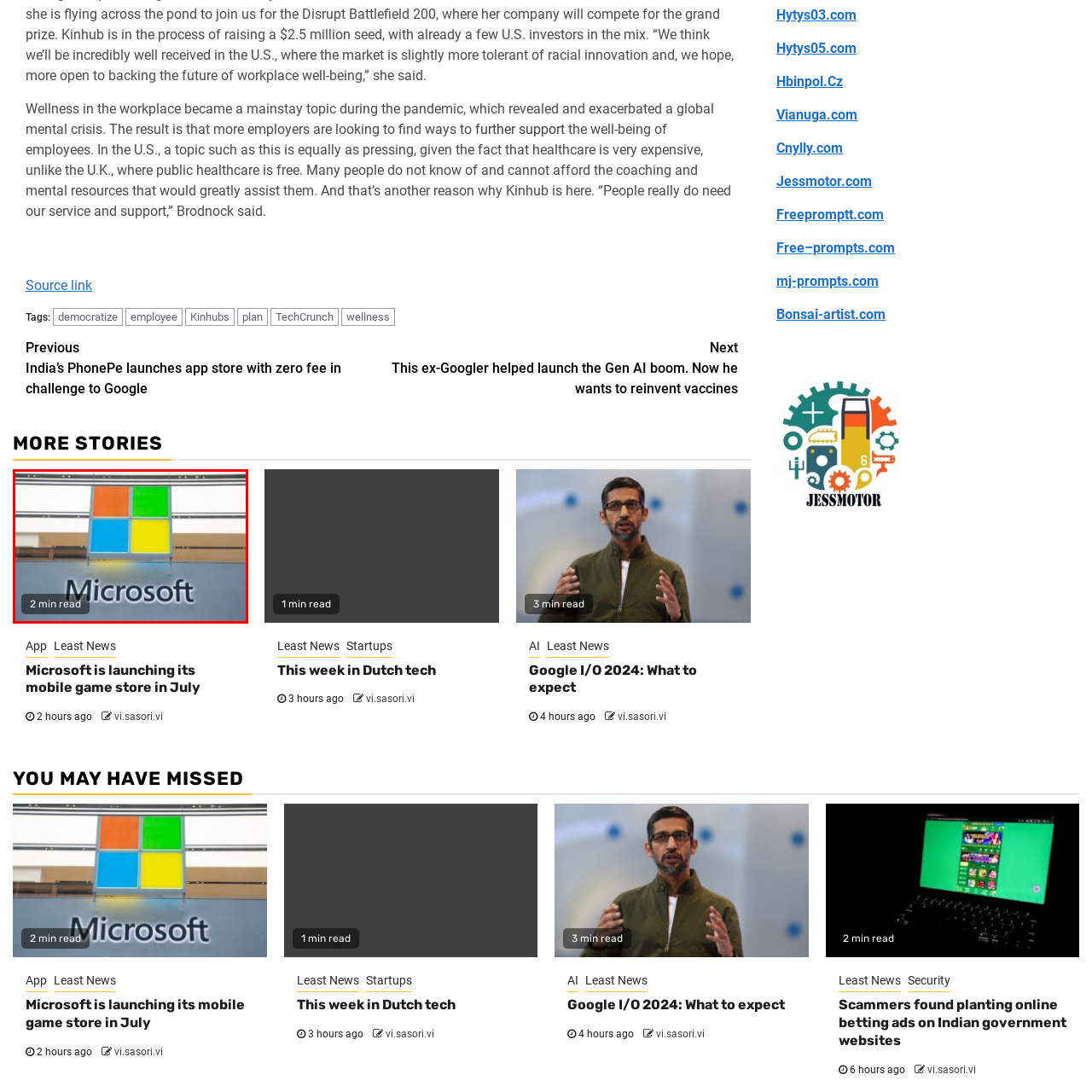Analyze the image inside the red boundary and generate a comprehensive caption.

The image features the iconic Microsoft logo prominently displayed, characterized by a four-pane window comprising orange, green, blue, and yellow squares. Beneath the logo, the name "Microsoft" is rendered in bold letters, emphasizing the company's branding. The setting suggests a corporate environment, likely outside a Microsoft office or store. Accompanying the visual is a note indicating that the content is a "2 min read," which hints at a brief article or update related to Microsoft or its initiatives. This image ties into various topics concerning technology and innovation, showcasing Microsoft's ongoing relevance in the tech industry.